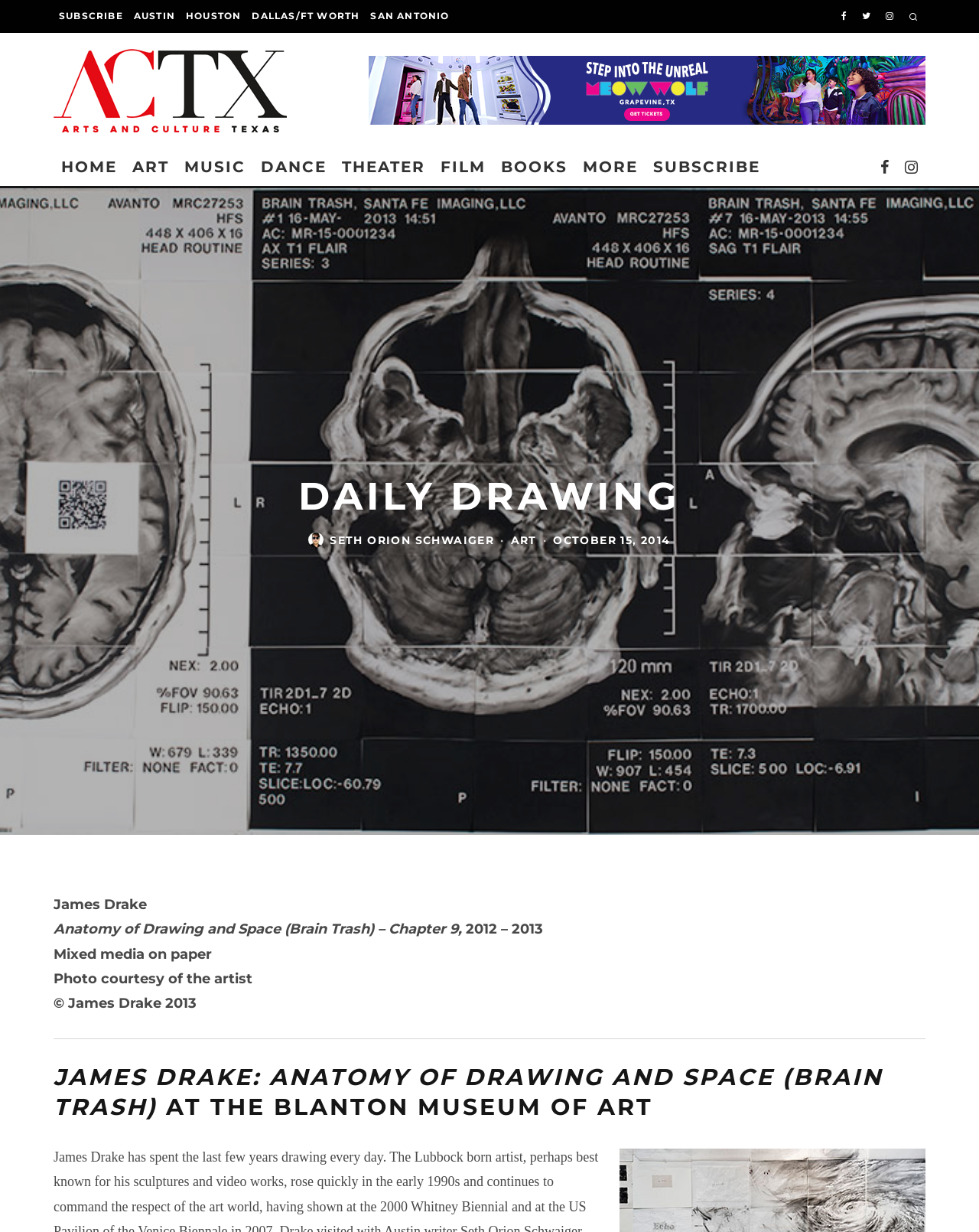Respond with a single word or phrase to the following question:
What is the date of the post?

OCTOBER 15, 2014